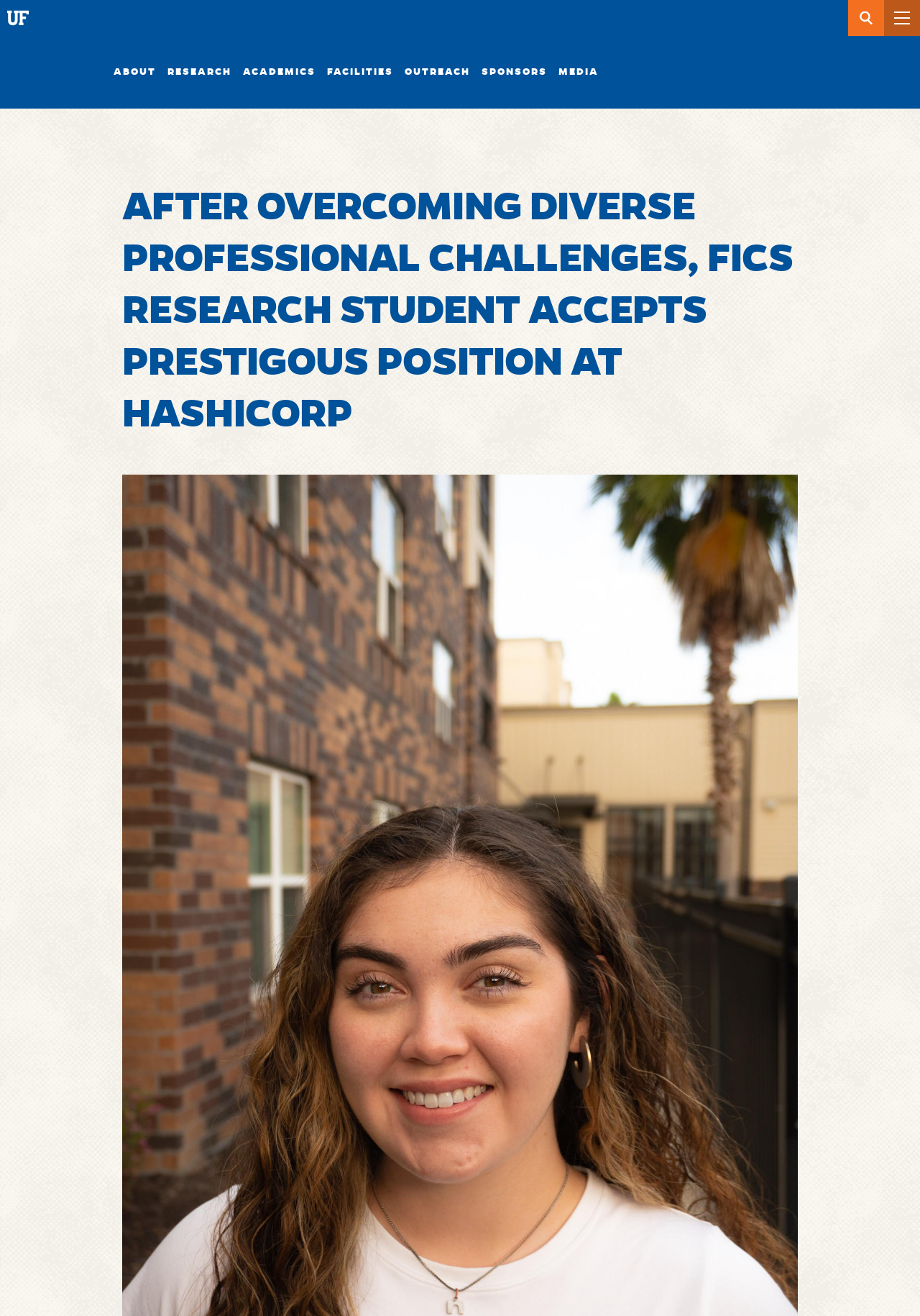Please determine the bounding box coordinates for the element that should be clicked to follow these instructions: "Go to ABOUT page".

[0.117, 0.027, 0.176, 0.082]